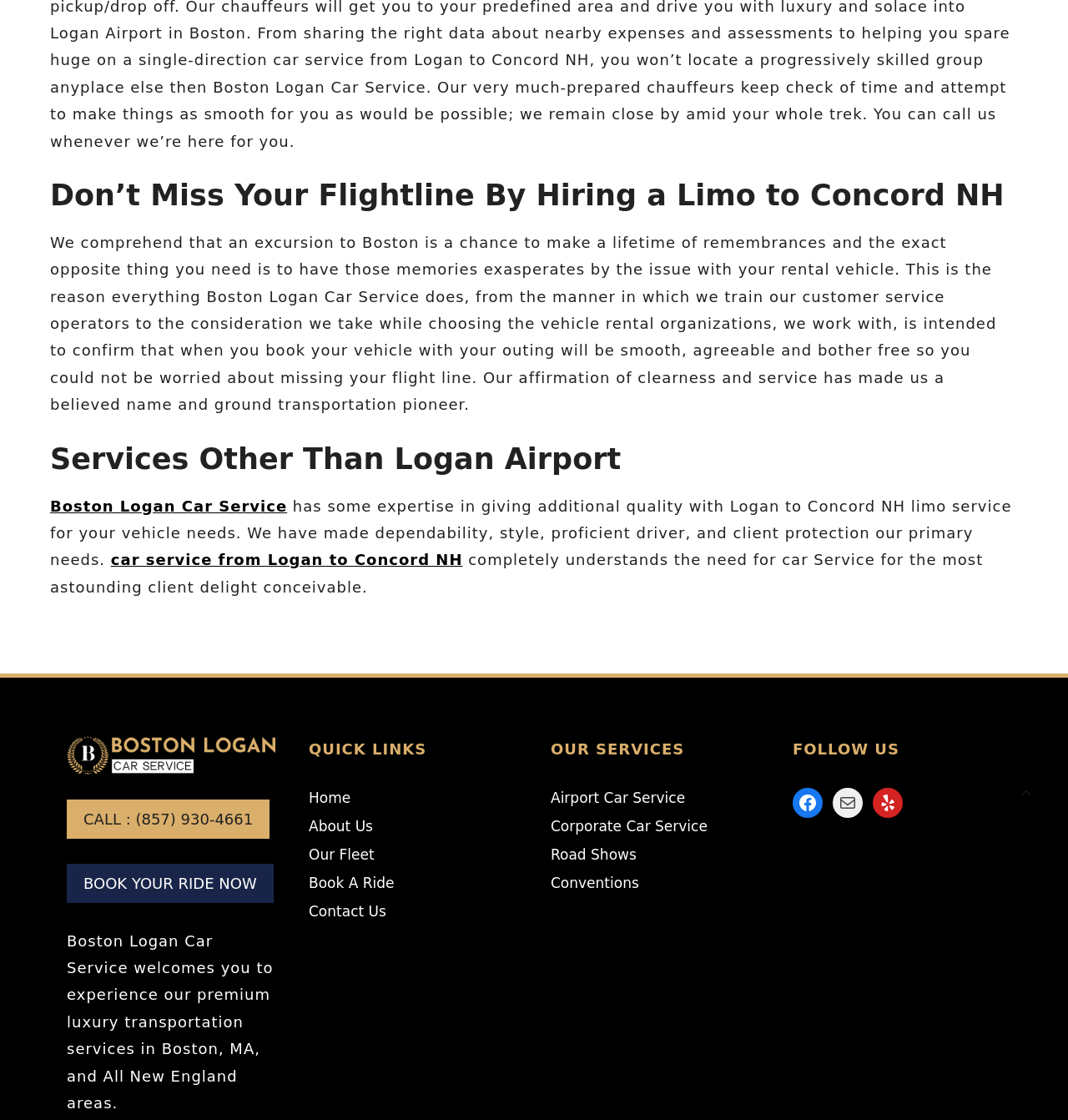Refer to the image and provide an in-depth answer to the question: 
Where can I book a ride?

The 'Book A Ride' link is located in the 'QUICK LINKS' section, which allows users to book a ride with the company.